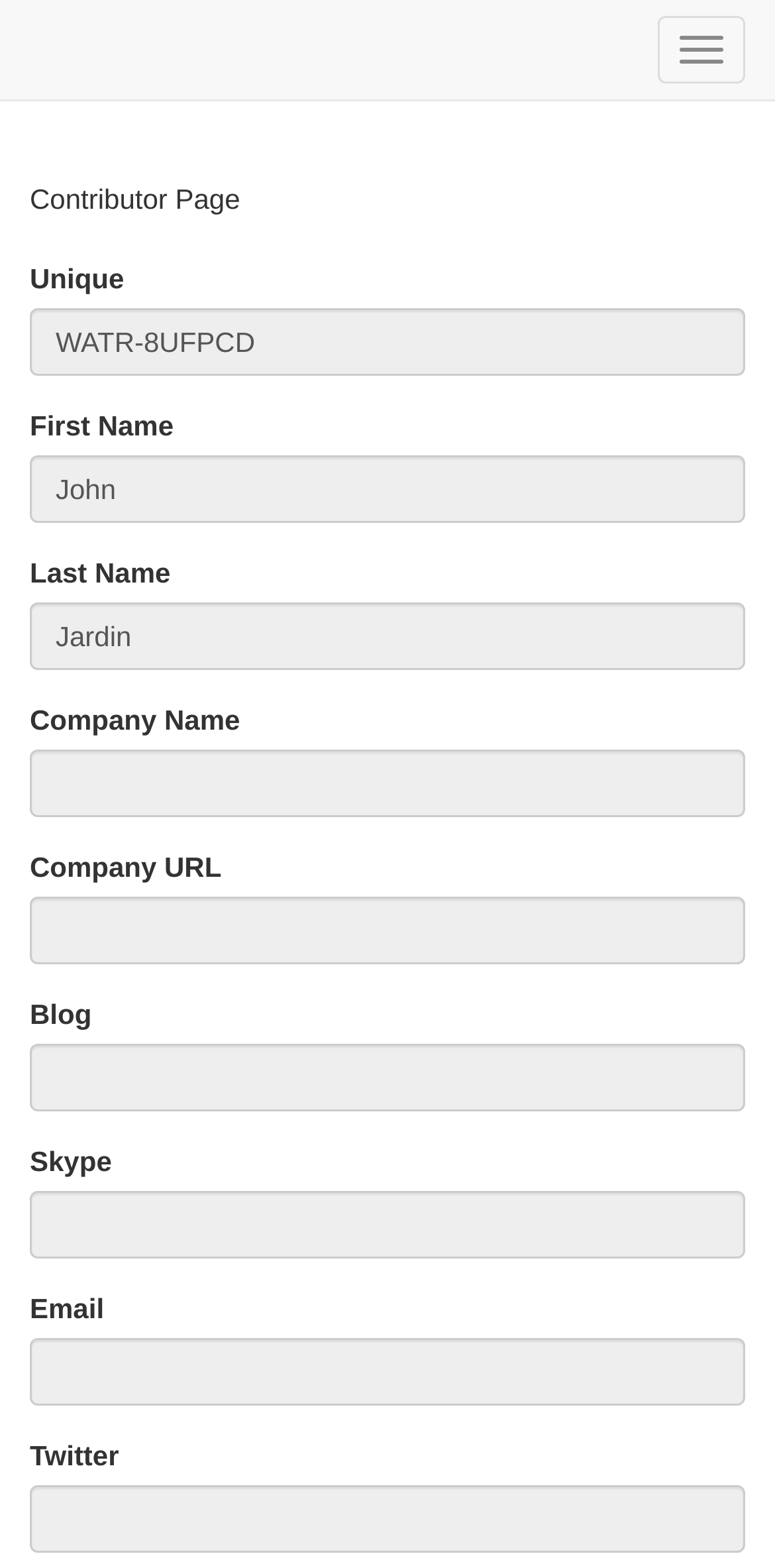Please identify the coordinates of the bounding box that should be clicked to fulfill this instruction: "Enter email".

[0.038, 0.853, 0.962, 0.896]